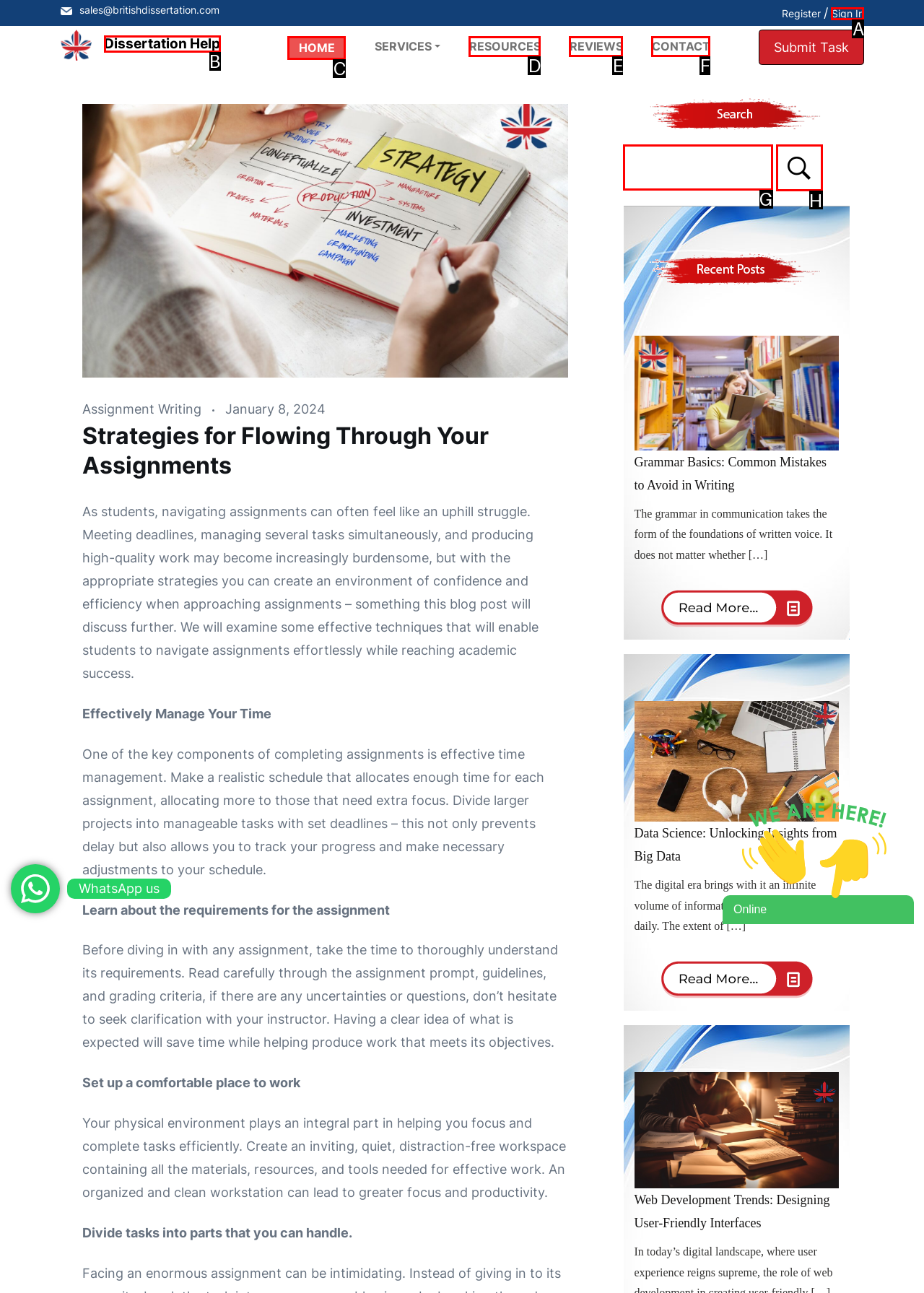Based on the element described as: HOME
Find and respond with the letter of the correct UI element.

C